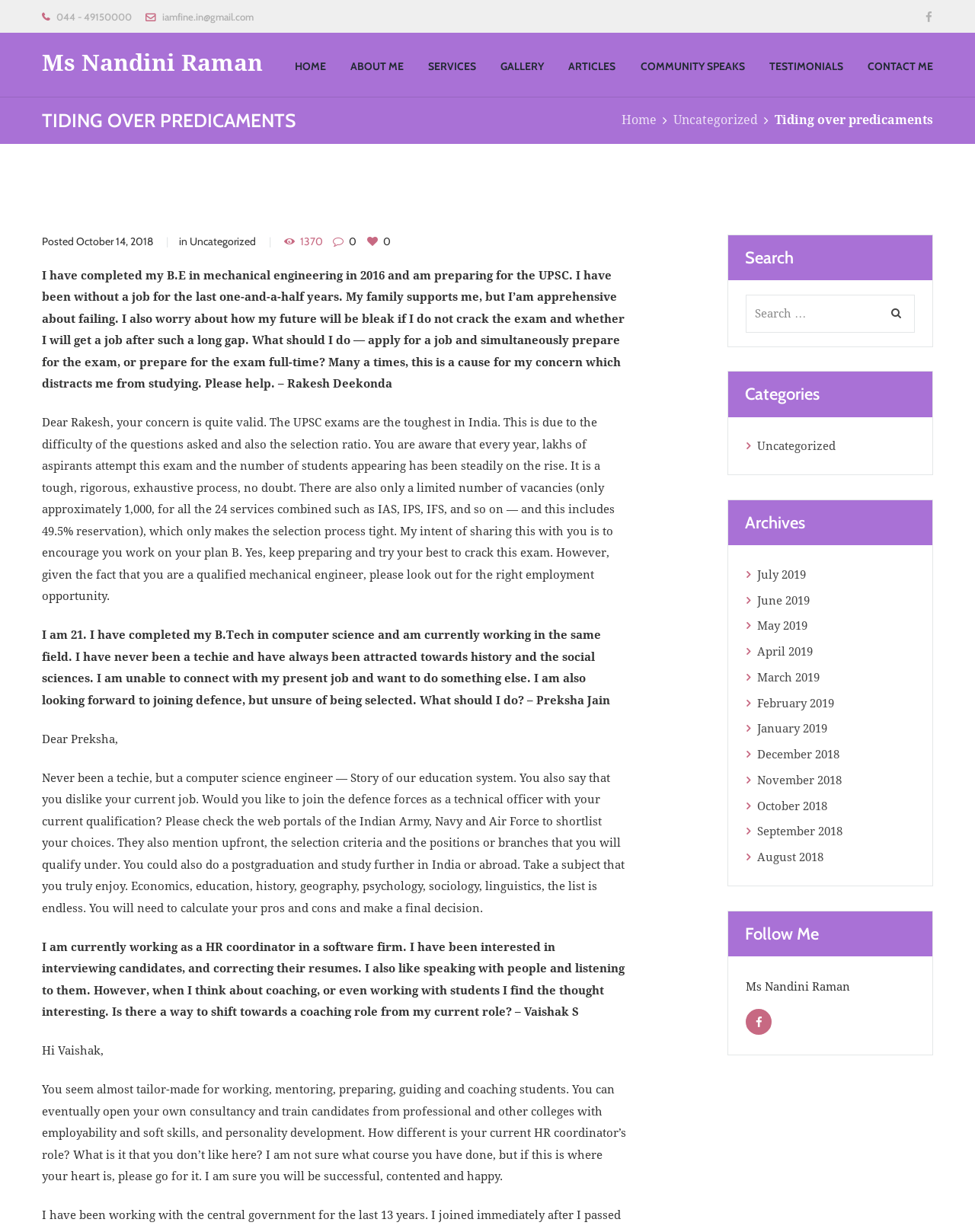Answer succinctly with a single word or phrase:
What is the topic of the first article?

UPSC exam